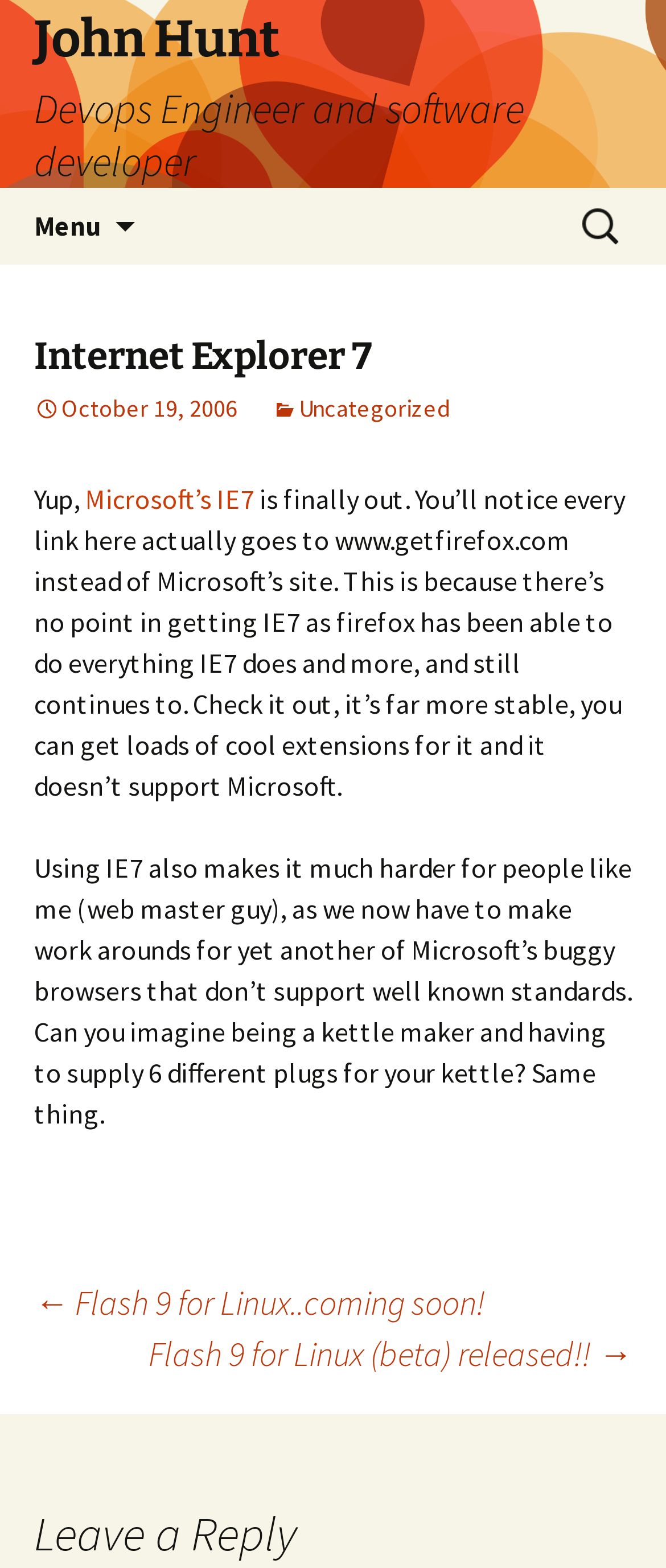Find the bounding box coordinates of the element I should click to carry out the following instruction: "Leave a reply".

[0.051, 0.958, 0.949, 0.997]